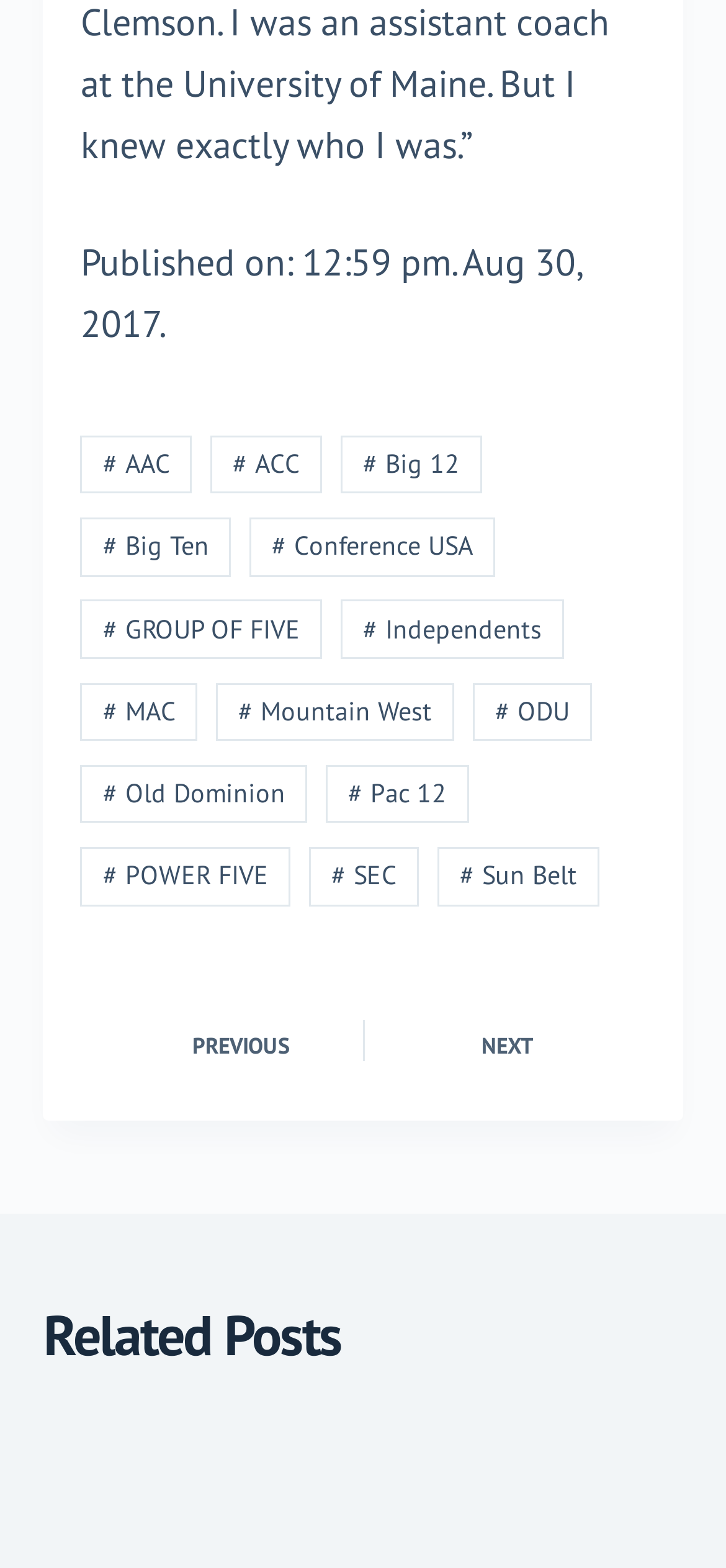Identify the bounding box coordinates of the clickable section necessary to follow the following instruction: "Click on the AAC link". The coordinates should be presented as four float numbers from 0 to 1, i.e., [left, top, right, bottom].

[0.111, 0.278, 0.265, 0.315]